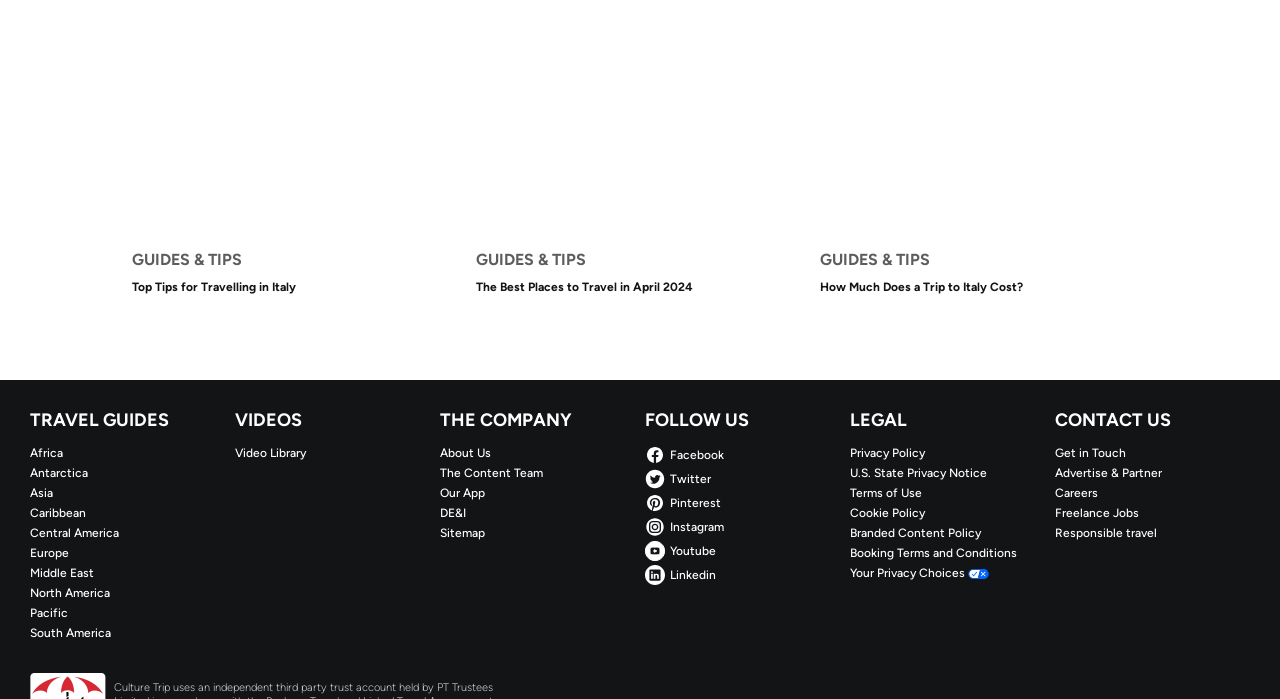Identify the bounding box coordinates for the element you need to click to achieve the following task: "Read the article about slot icons". Provide the bounding box coordinates as four float numbers between 0 and 1, in the form [left, top, right, bottom].

None